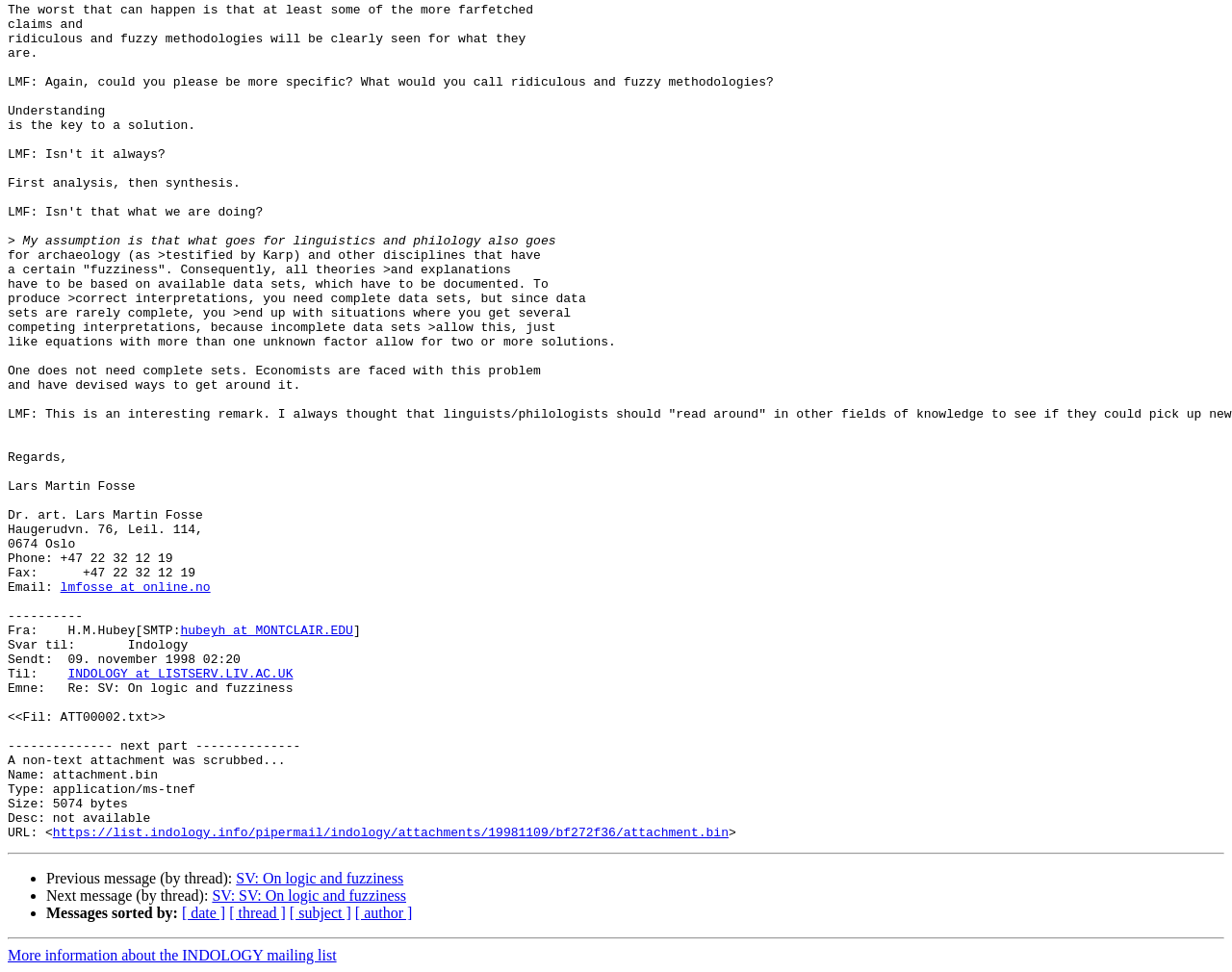Respond to the question below with a single word or phrase: What is the attachment file type?

application/ms-tnef